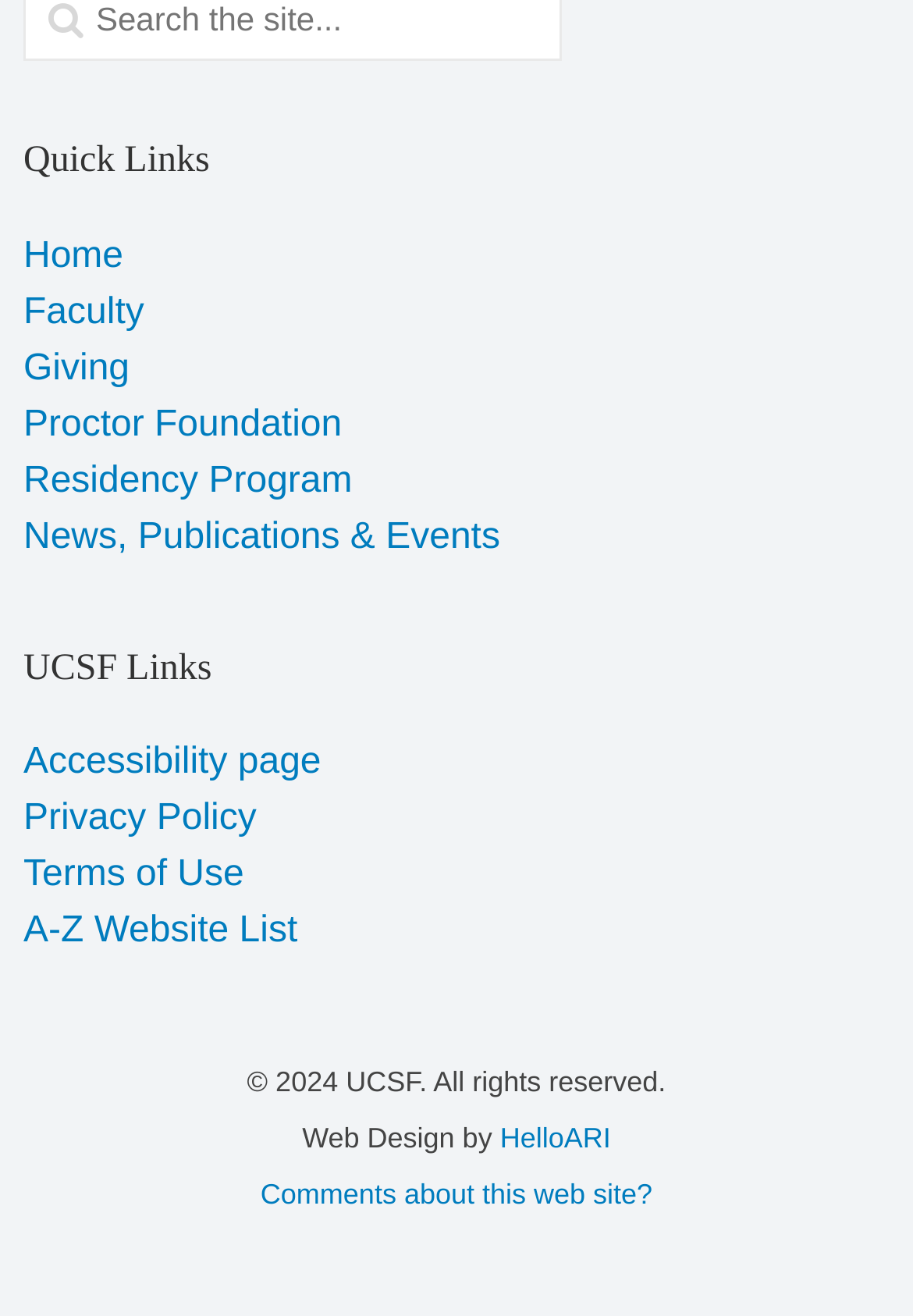Locate the bounding box of the user interface element based on this description: "Giving".

[0.026, 0.265, 0.142, 0.295]